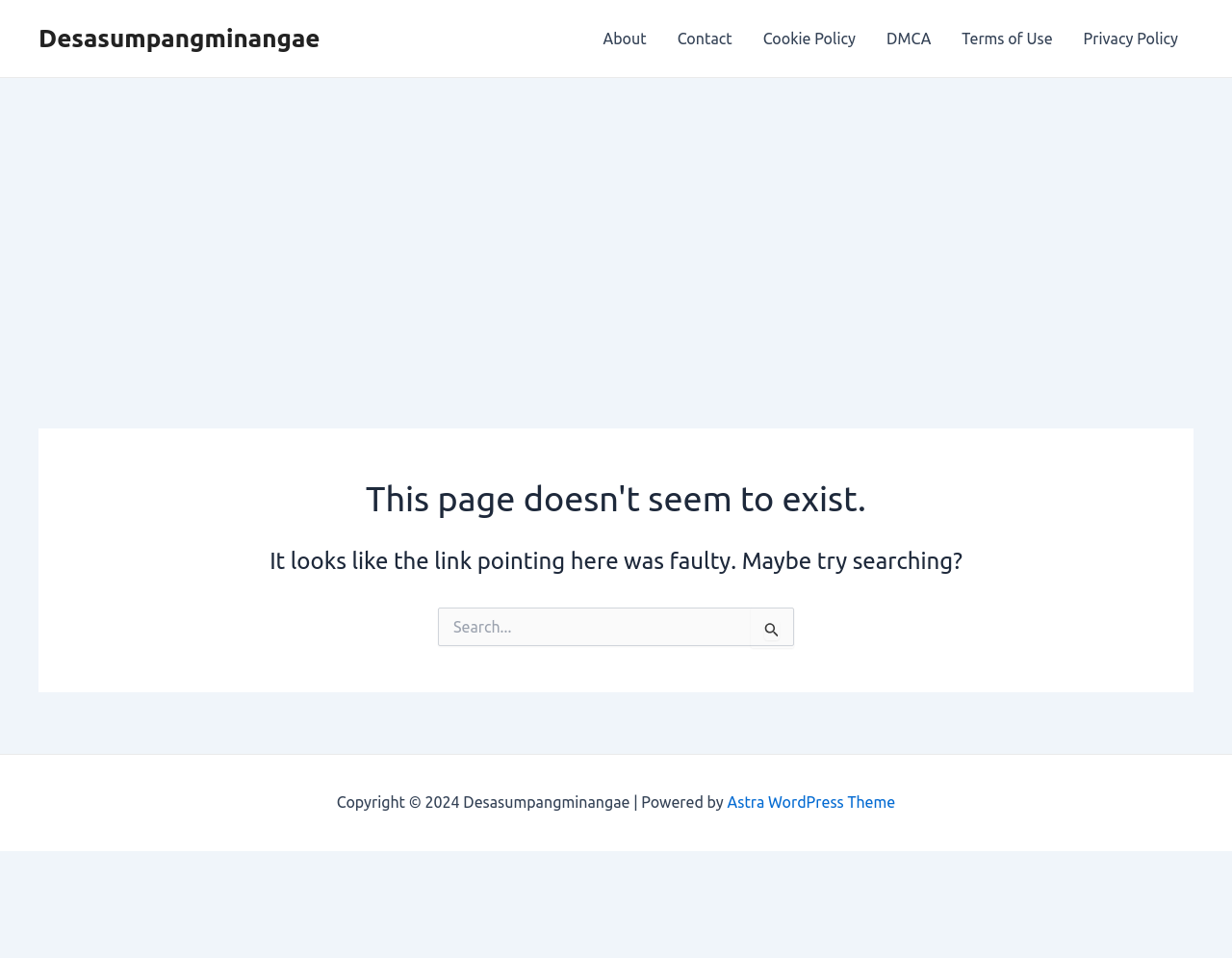Please pinpoint the bounding box coordinates for the region I should click to adhere to this instruction: "Click the Search Submit button".

[0.62, 0.647, 0.633, 0.668]